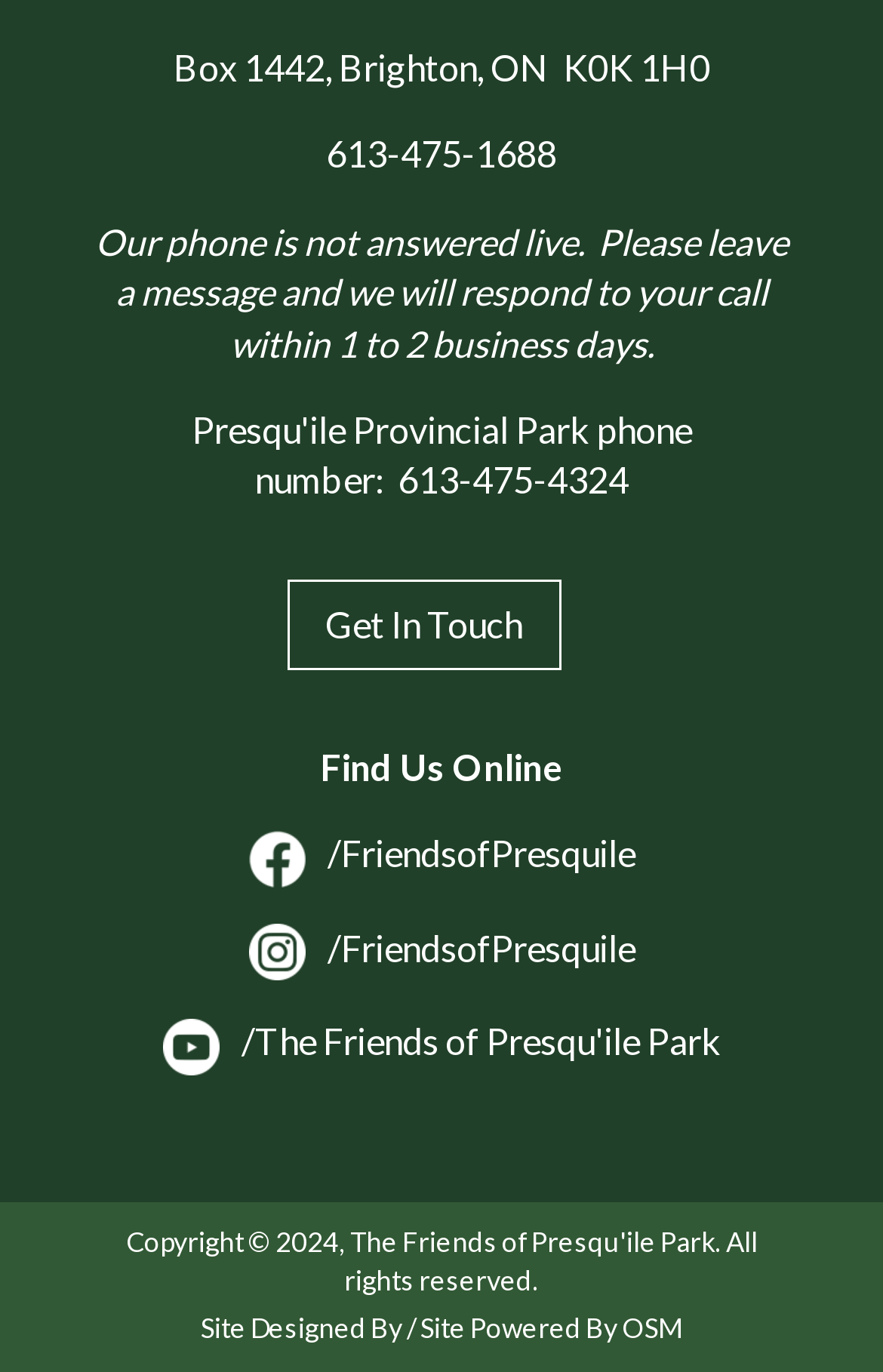Who designed the website?
Answer the question with a detailed explanation, including all necessary information.

I found the website designer by looking at the link element with the text 'Site Designed By / Site Powered By OSM' which is located at the bottom of the page.